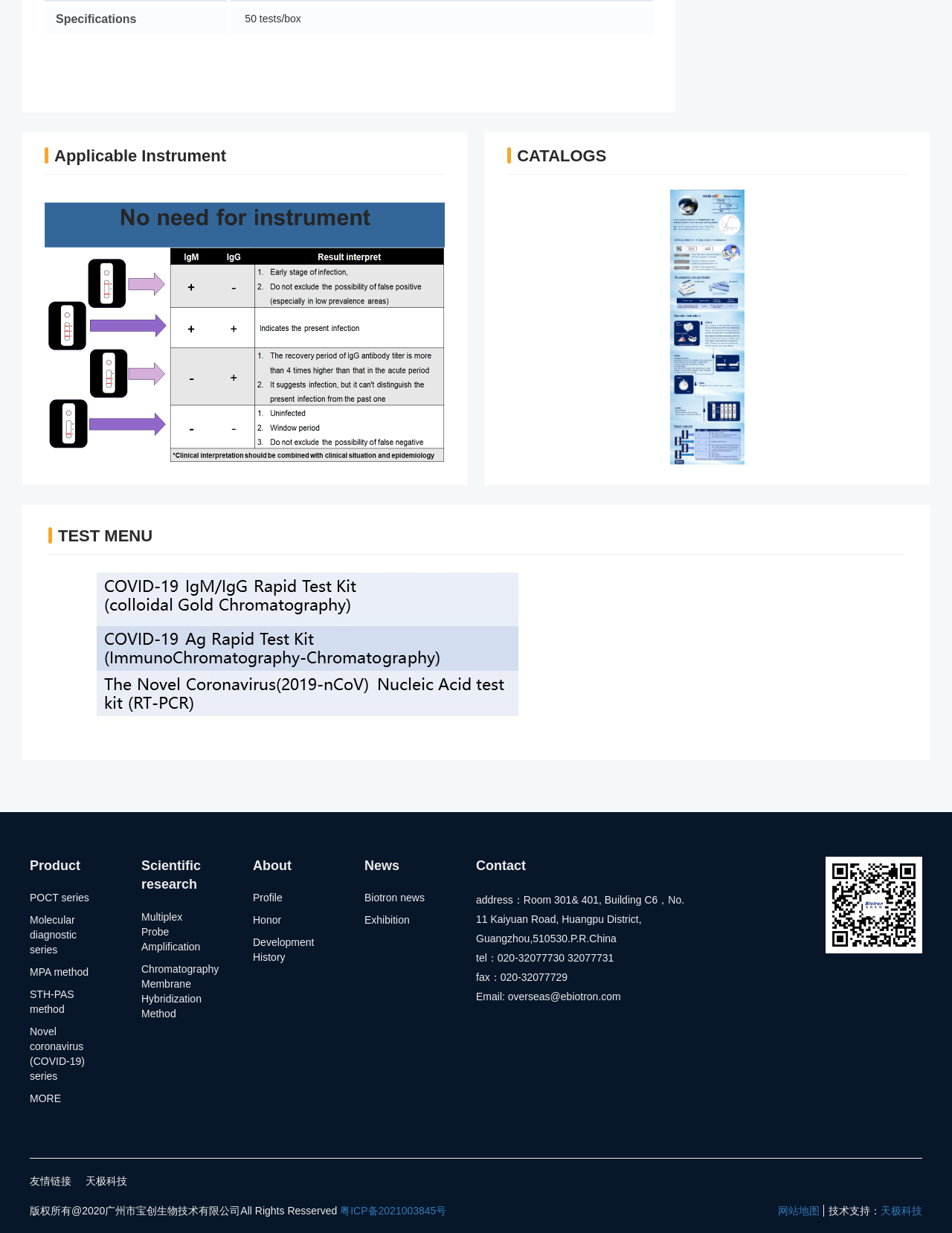Locate the bounding box of the UI element defined by this description: "Honor". The coordinates should be given as four float numbers between 0 and 1, formatted as [left, top, right, bottom].

[0.266, 0.74, 0.336, 0.752]